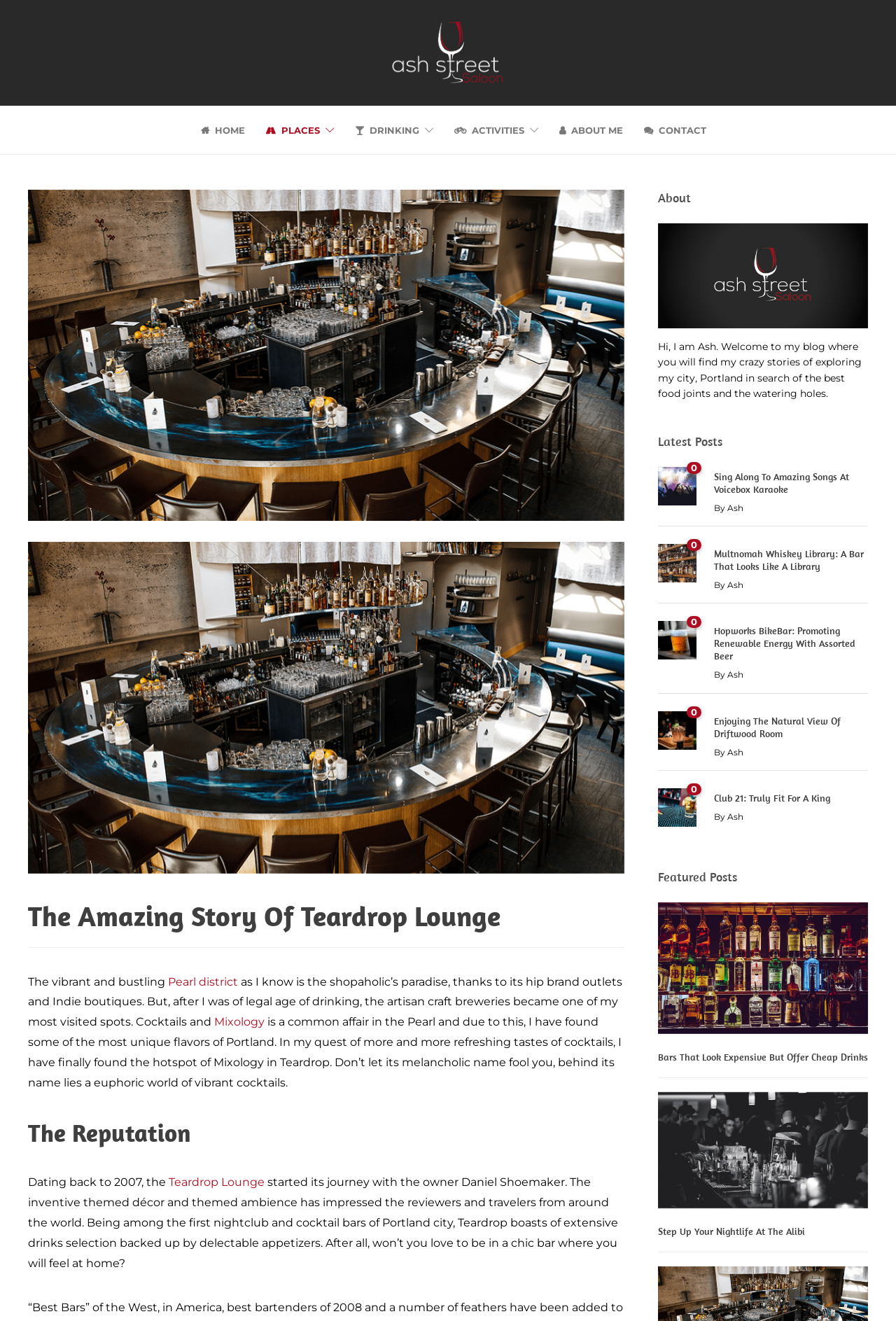Provide the bounding box coordinates of the section that needs to be clicked to accomplish the following instruction: "Read about the Amazing Story Of Teardrop Lounge."

[0.031, 0.68, 0.697, 0.706]